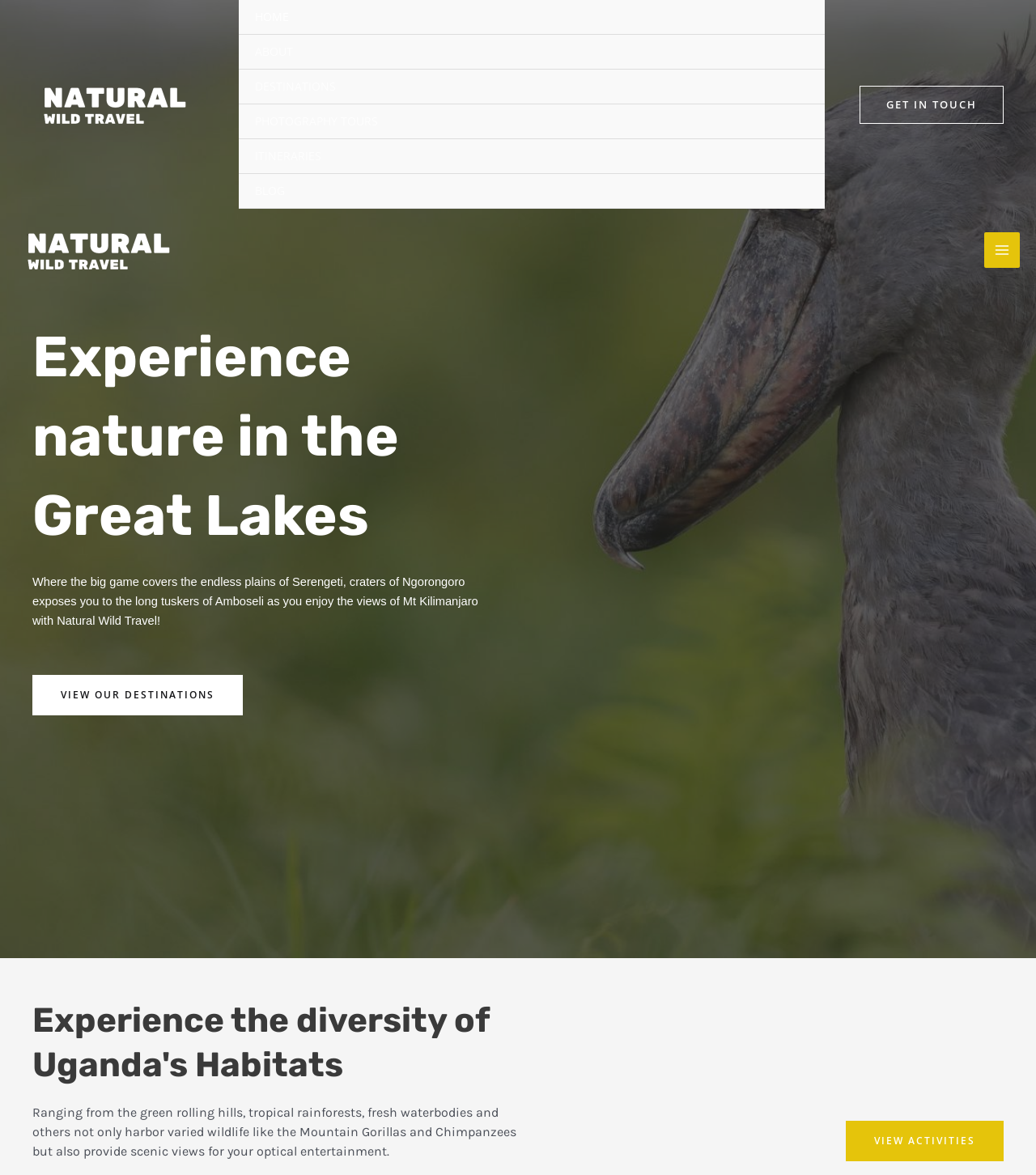What is the theme of the first section?
Offer a detailed and exhaustive answer to the question.

The first section of the webpage has a heading that reads 'Experience nature in the Great Lakes', which suggests that this section is about exploring the natural beauty of the Great Lakes region.